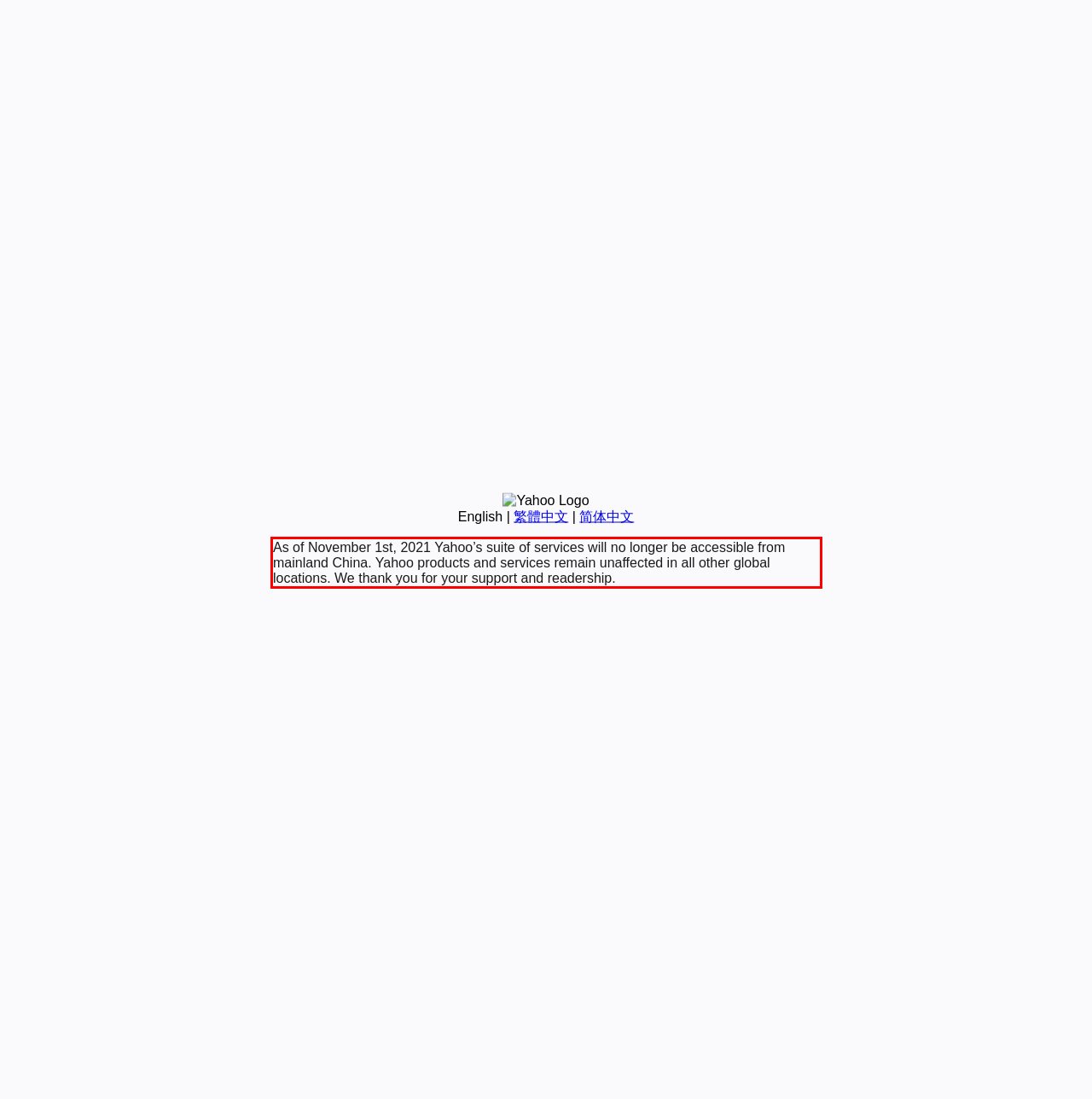There is a screenshot of a webpage with a red bounding box around a UI element. Please use OCR to extract the text within the red bounding box.

As of November 1st, 2021 Yahoo’s suite of services will no longer be accessible from mainland China. Yahoo products and services remain unaffected in all other global locations. We thank you for your support and readership.